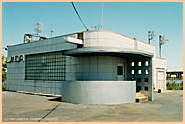Offer a detailed explanation of the image and its components.

The image captures the iconic WMCA transmitter building, a notable structure representative of mid-20th century radio broadcasting technology. The building's modernist architectural design showcases smooth lines and a streamlined façade, reflecting the era's aesthetic. The gray exterior is complemented by a distinctive curved entrance and large windows framed by a grid pattern, which give a glimpse into the operations within.

Antennas and transmission equipment atop the building emphasize its role in radio communications, highlighting the importance of WMCA in the broadcasting landscape. This site now also houses WNYC AM transmitters, illustrating a collaboration that enhances radio broadcast capabilities. A brief overview notes that the outputs from both stations are diplexed at the antenna towers, allowing them to share resources efficiently. This image serves as a reminder of the rich history and technological advancements in radio broadcasting, particularly at WMCA's operational peak.